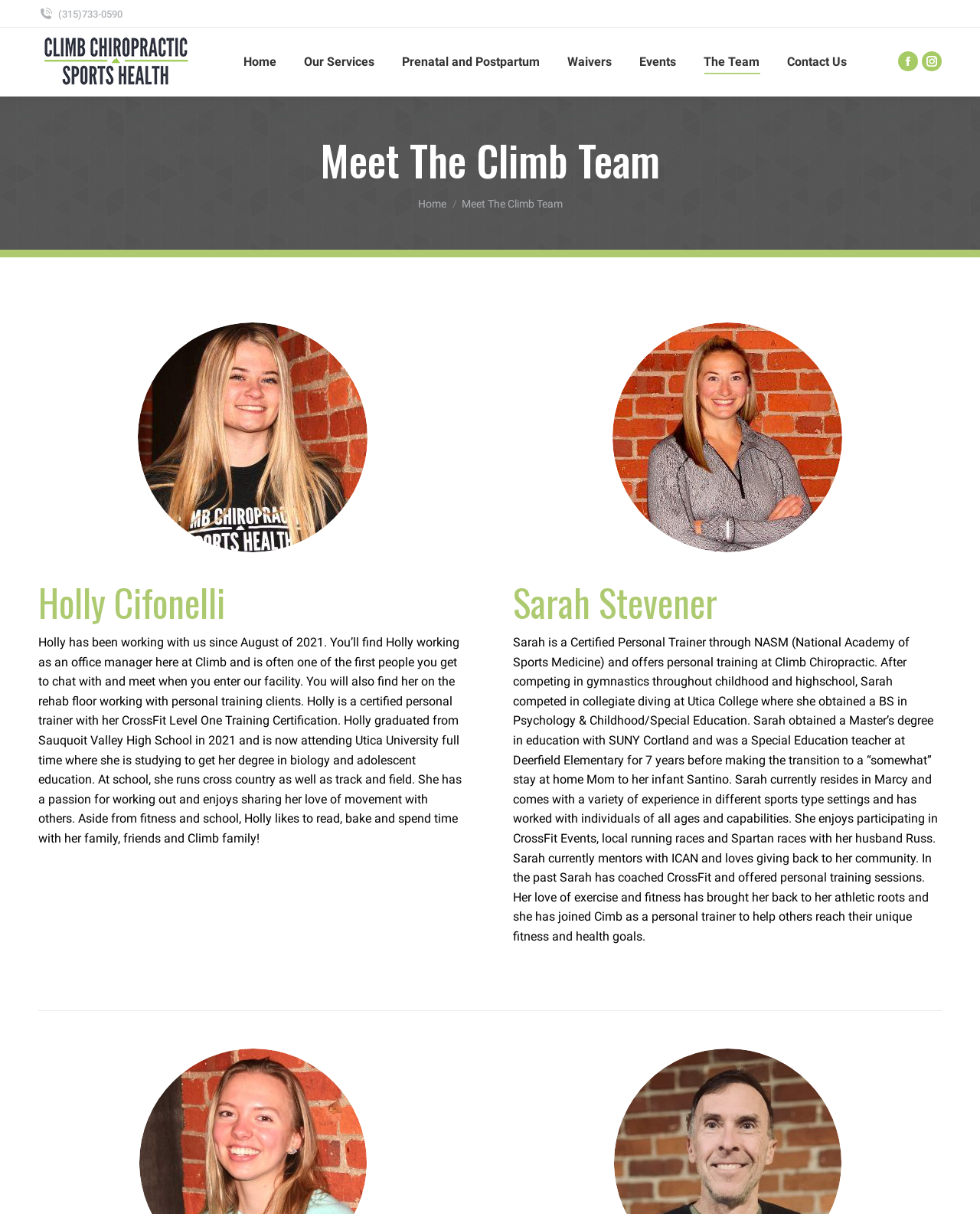Please identify the bounding box coordinates of the region to click in order to complete the given instruction: "Learn more about the team". The coordinates should be four float numbers between 0 and 1, i.e., [left, top, right, bottom].

[0.714, 0.034, 0.778, 0.068]